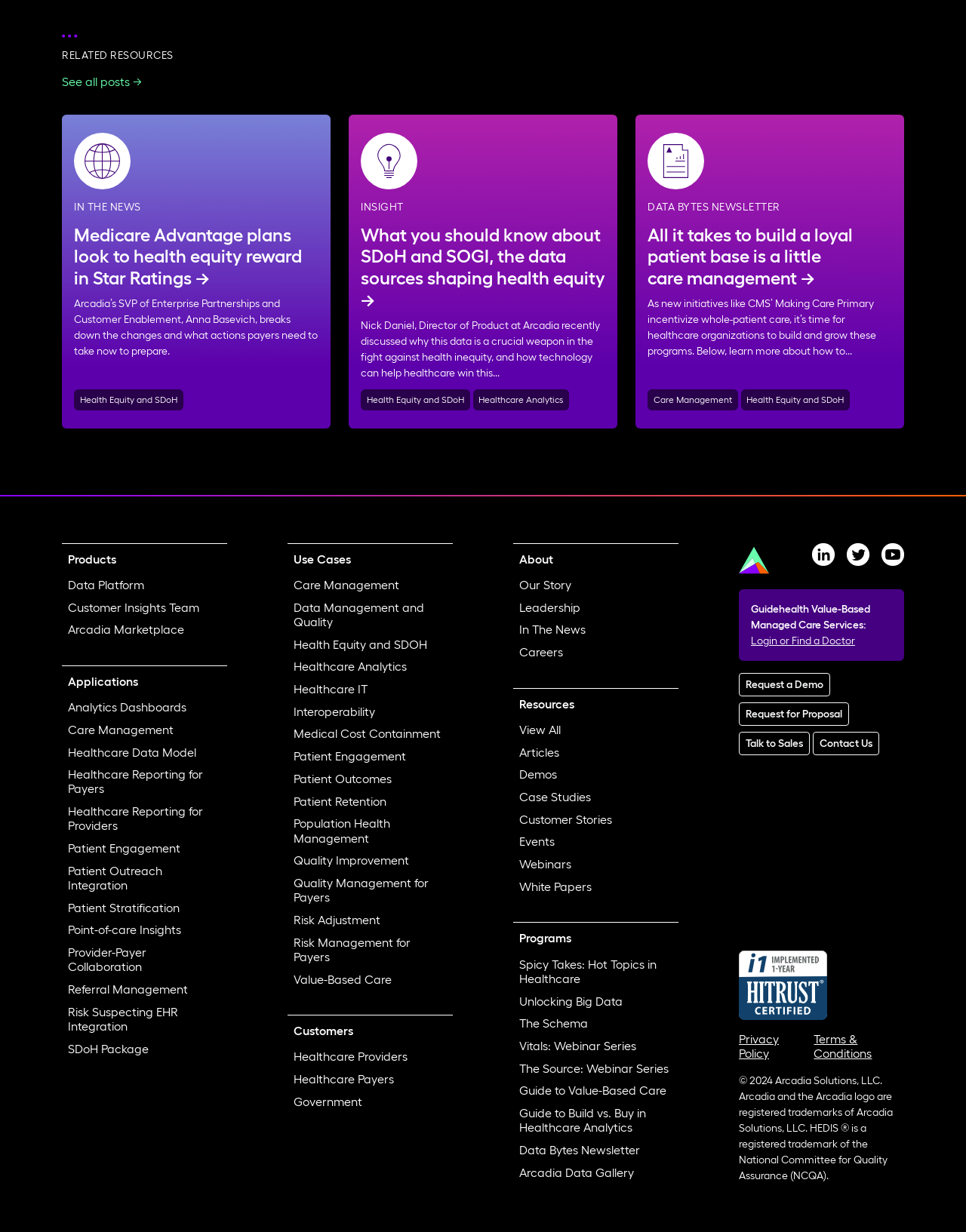Please find the bounding box coordinates of the element that must be clicked to perform the given instruction: "Read 'Medicare Advantage plans look to health equity reward in Star Ratings'". The coordinates should be four float numbers from 0 to 1, i.e., [left, top, right, bottom].

[0.077, 0.182, 0.33, 0.235]